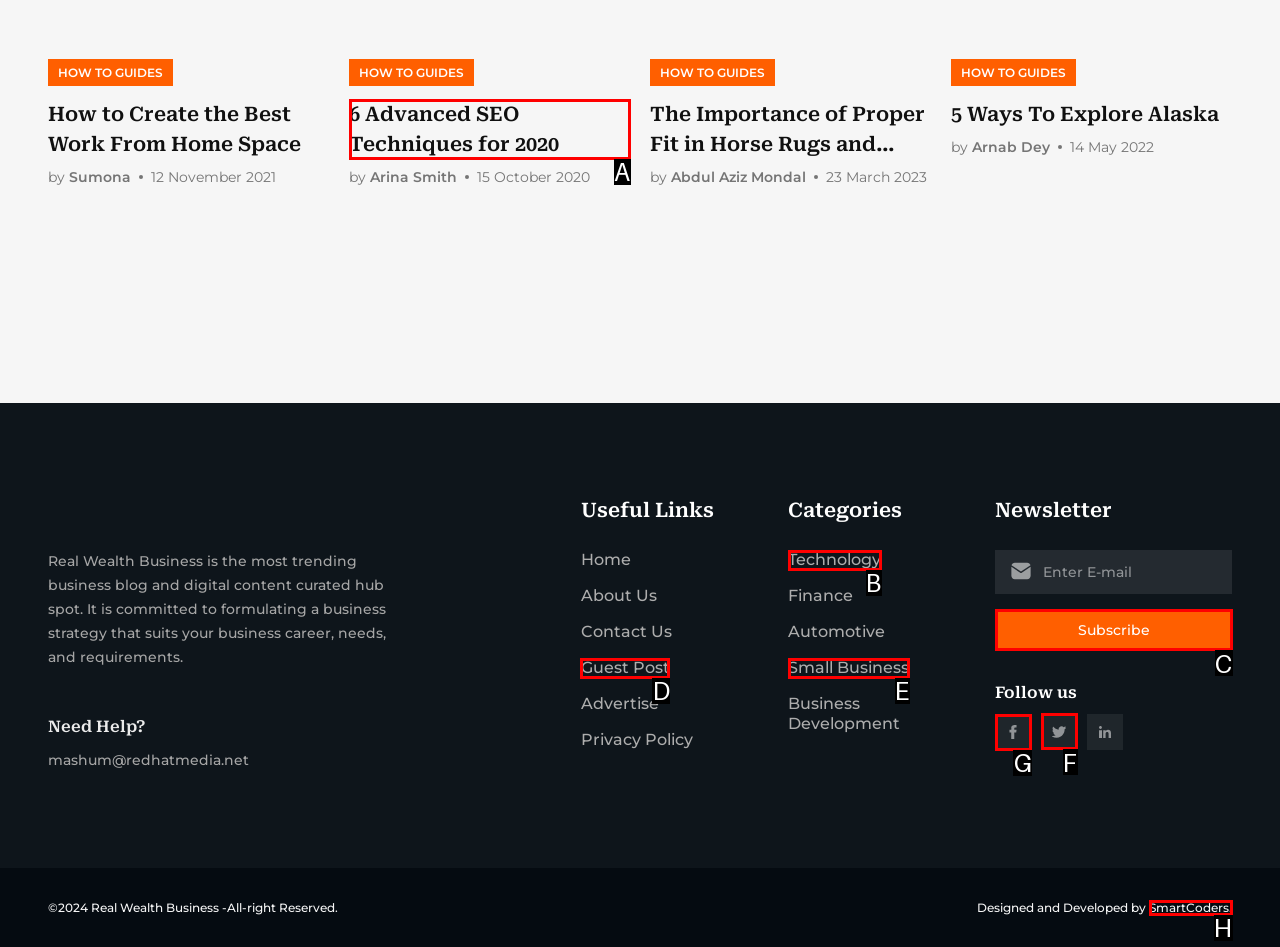Identify the correct UI element to click on to achieve the task: Follow us on social media. Provide the letter of the appropriate element directly from the available choices.

G